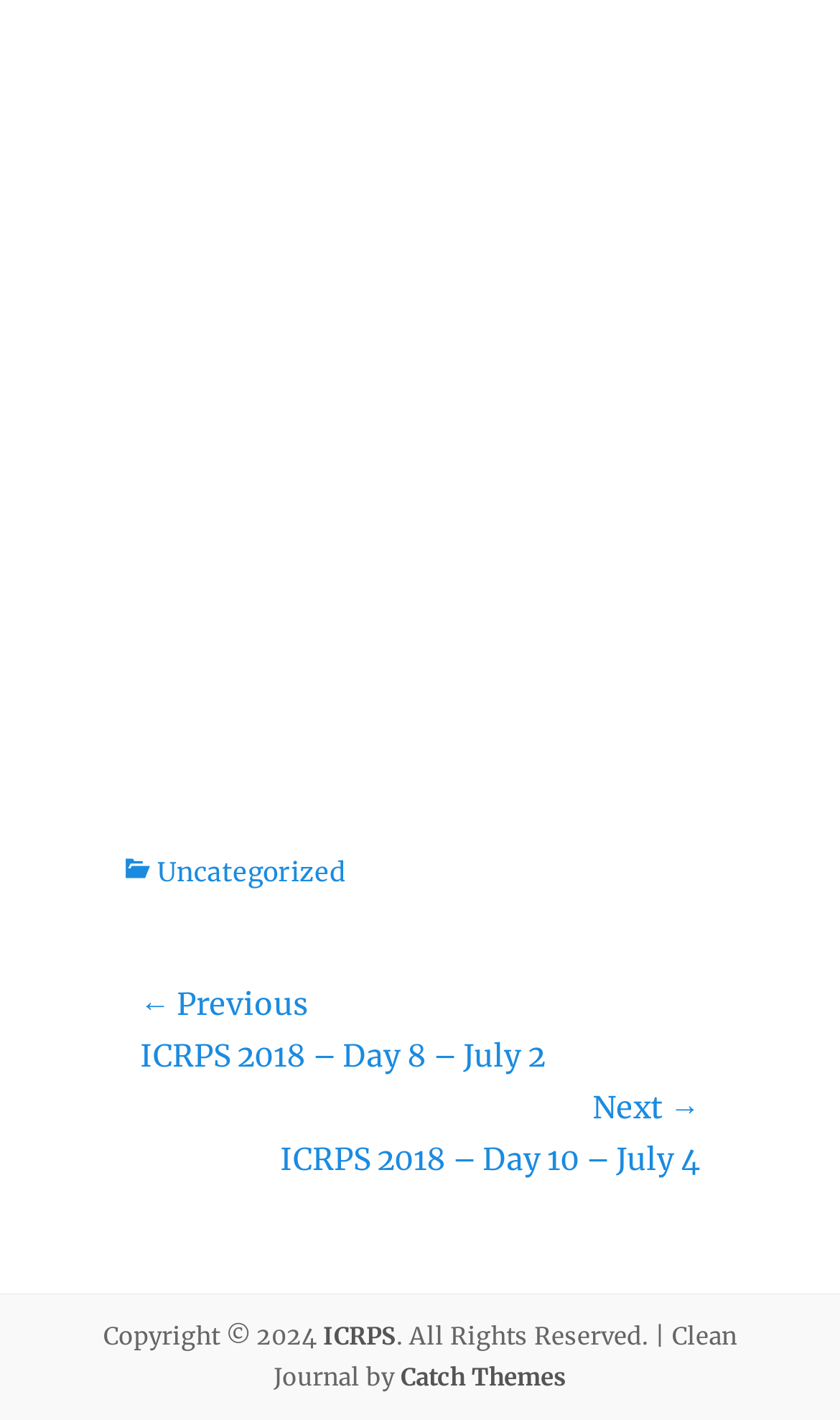Determine the bounding box coordinates of the UI element described by: "Uncategorized".

[0.141, 0.602, 0.41, 0.625]